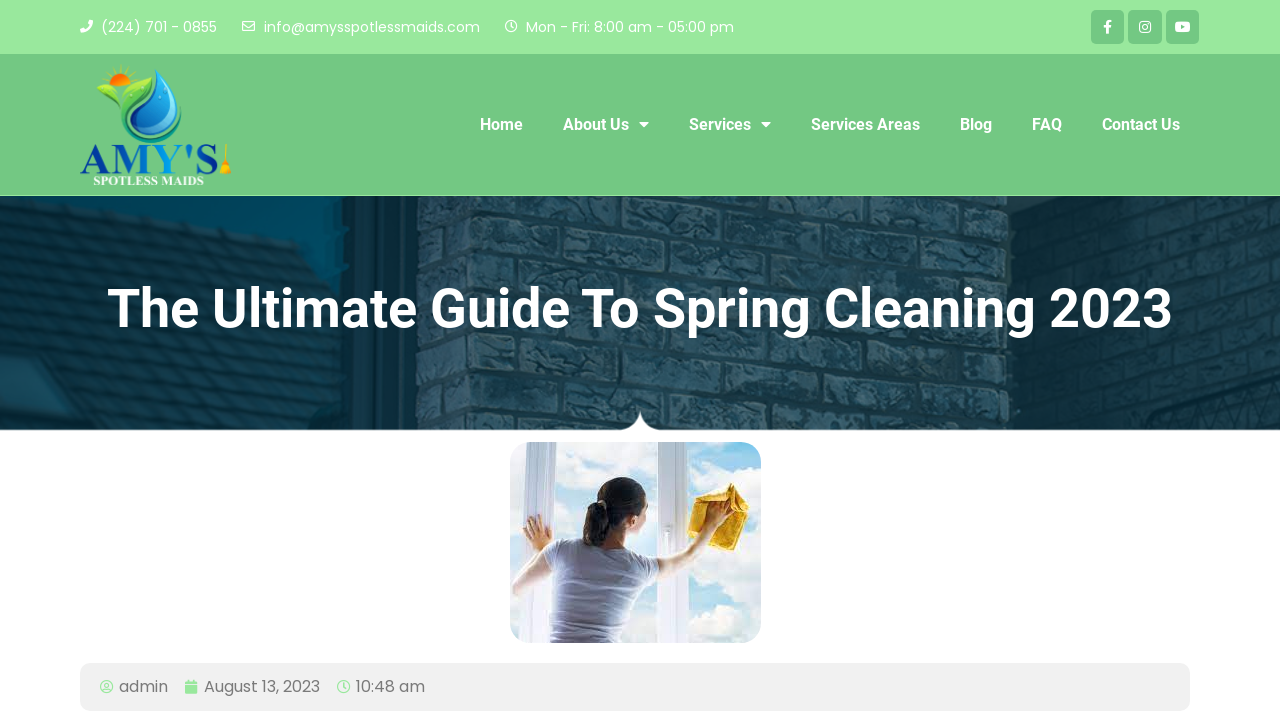Please find the bounding box coordinates of the clickable region needed to complete the following instruction: "Go to Home page". The bounding box coordinates must consist of four float numbers between 0 and 1, i.e., [left, top, right, bottom].

[0.359, 0.132, 0.424, 0.215]